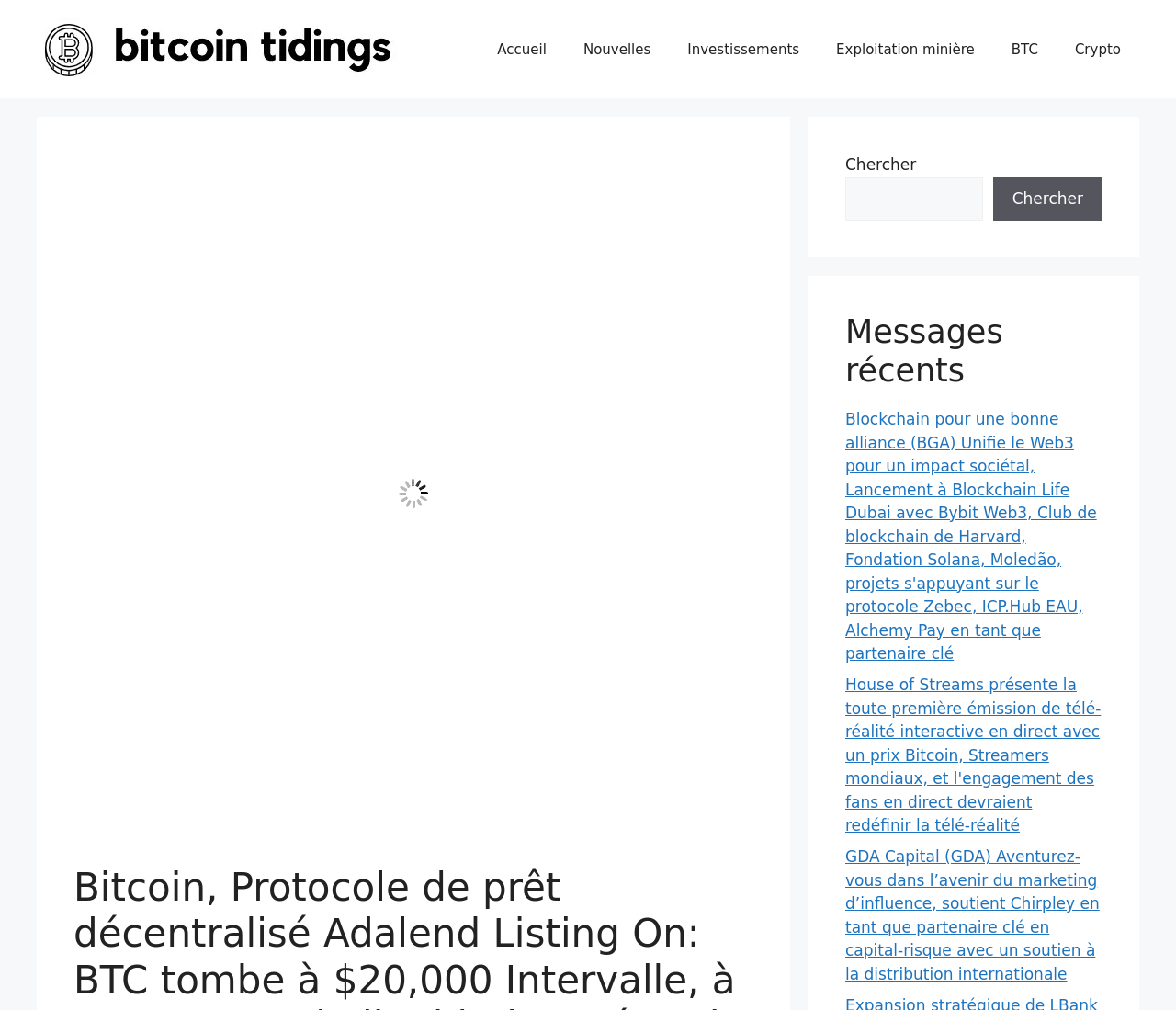Pinpoint the bounding box coordinates for the area that should be clicked to perform the following instruction: "Read the recent news".

[0.719, 0.309, 0.938, 0.386]